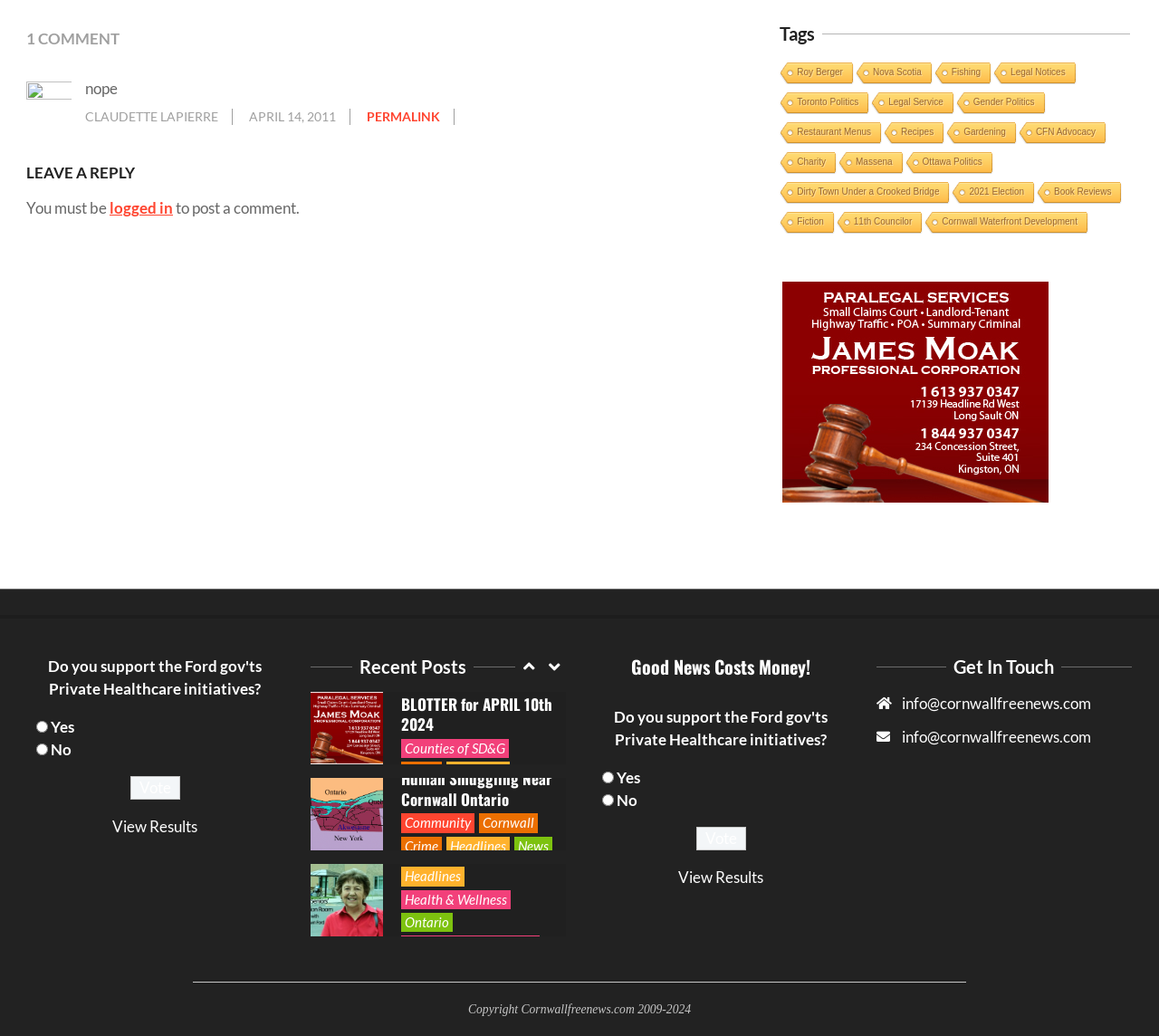Please determine the bounding box coordinates of the section I need to click to accomplish this instruction: "Click the 'Vote' button".

[0.112, 0.749, 0.155, 0.772]